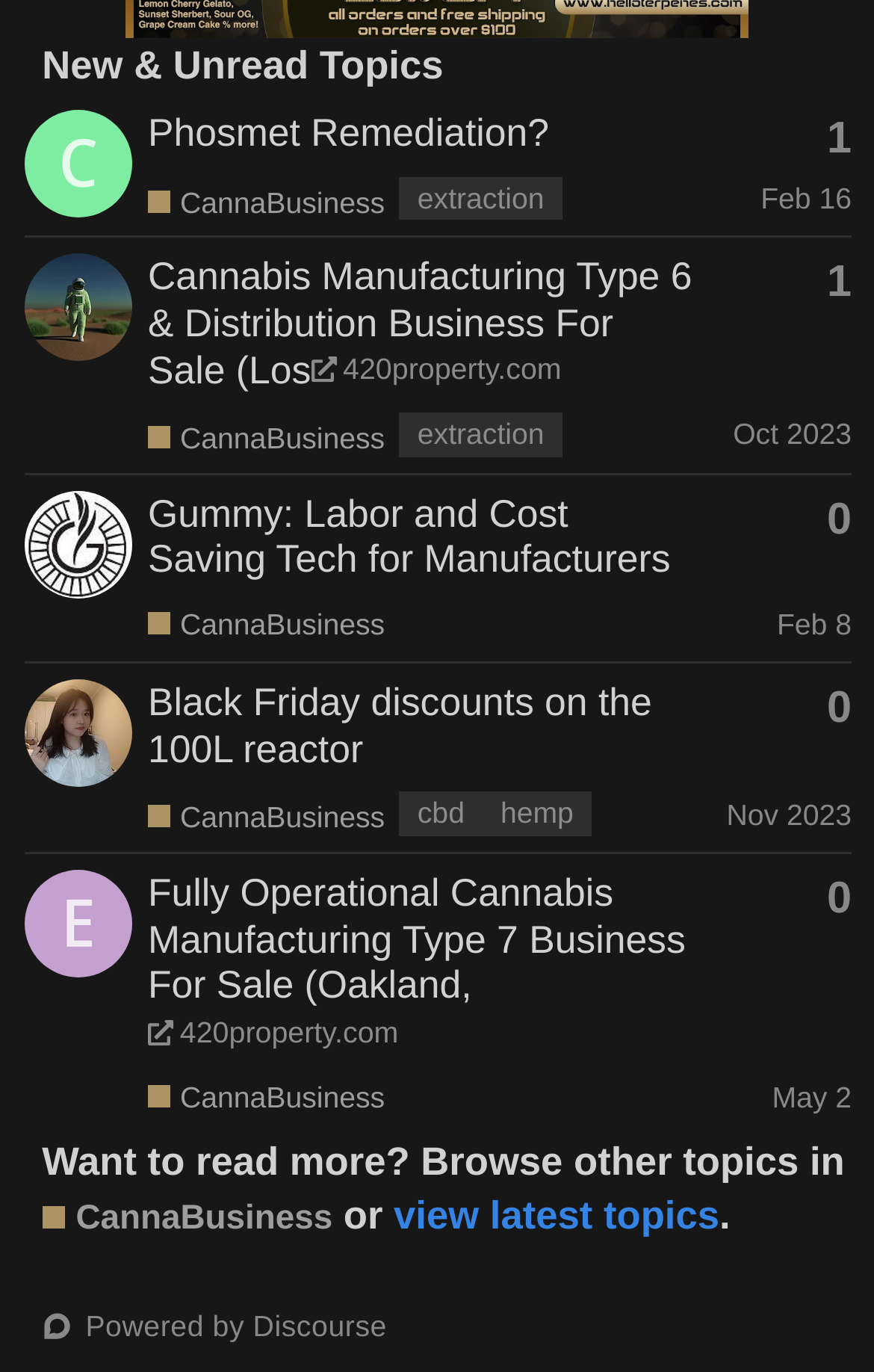Locate the bounding box coordinates of the element that should be clicked to execute the following instruction: "View topic Phosmet Remediation?".

[0.169, 0.08, 0.628, 0.113]